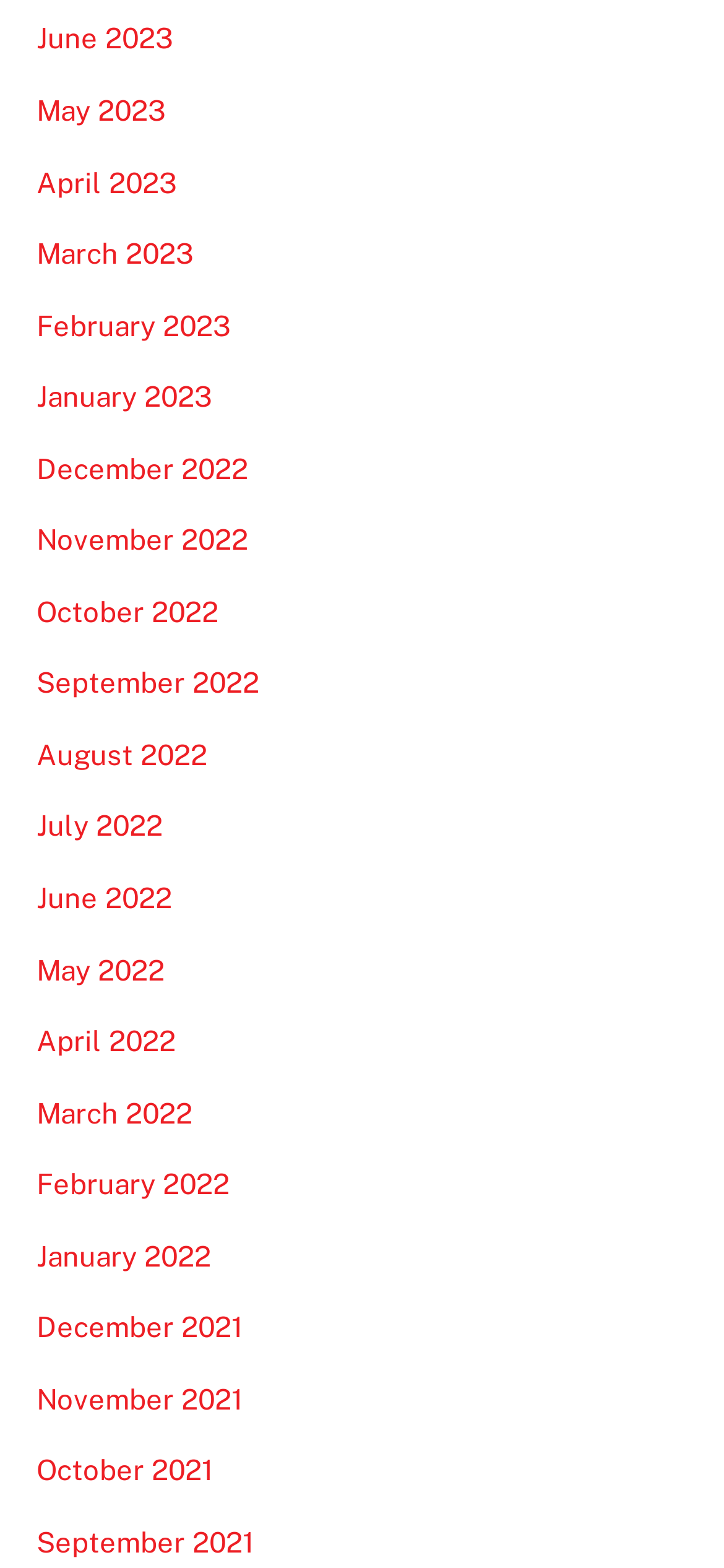Consider the image and give a detailed and elaborate answer to the question: 
What is the earliest month listed?

I looked at the list of links on the webpage and found that the bottommost link is 'December 2021', which suggests that it is the earliest month listed.